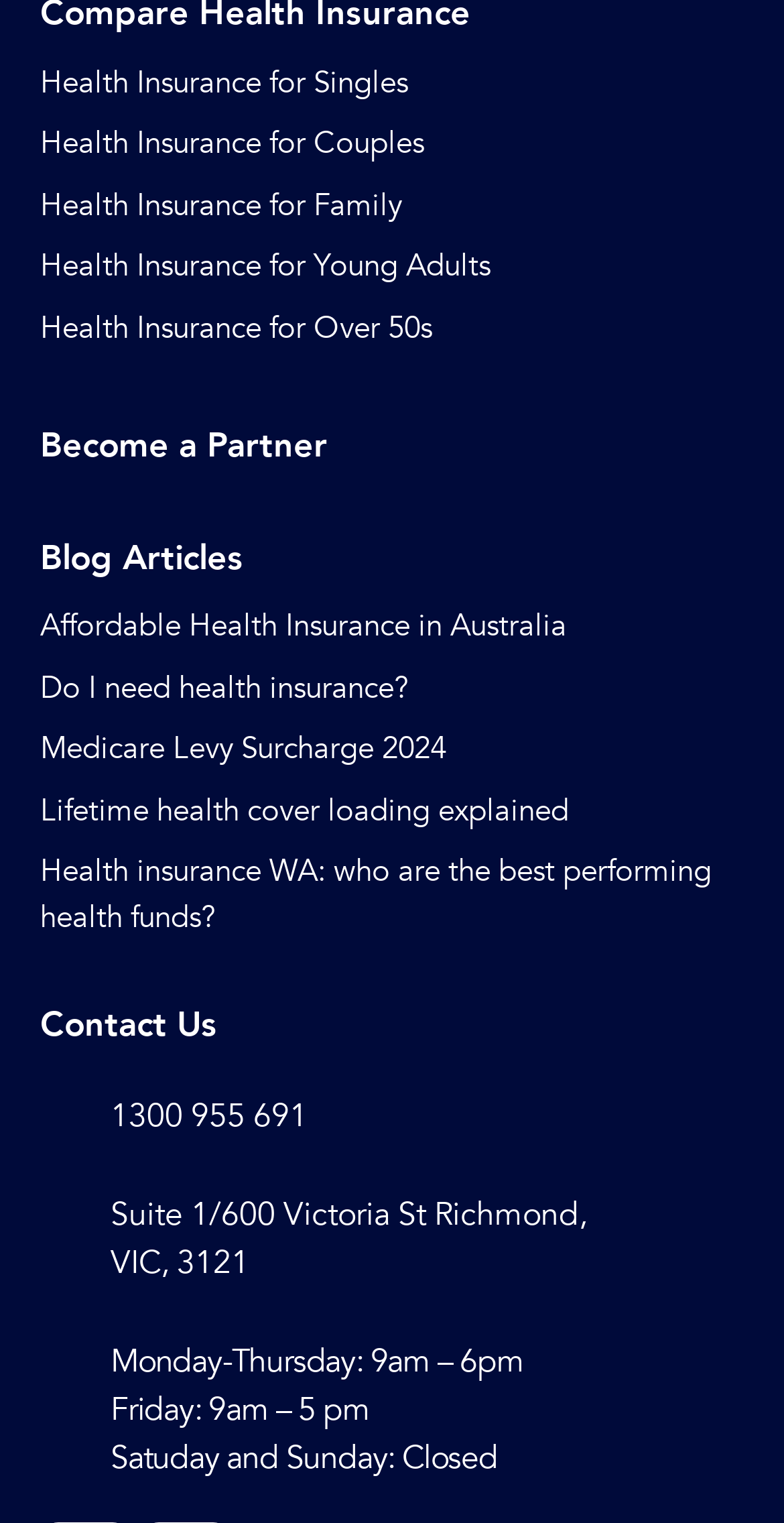What is the phone number to contact? Please answer the question using a single word or phrase based on the image.

1300 955 691